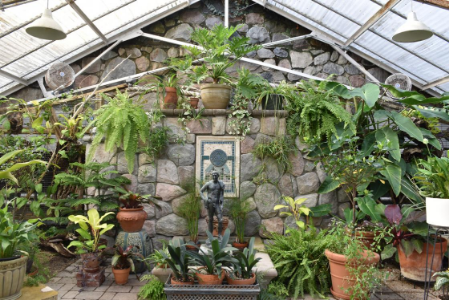Respond with a single word or phrase:
What is the purpose of plant sales?

Support preservation efforts